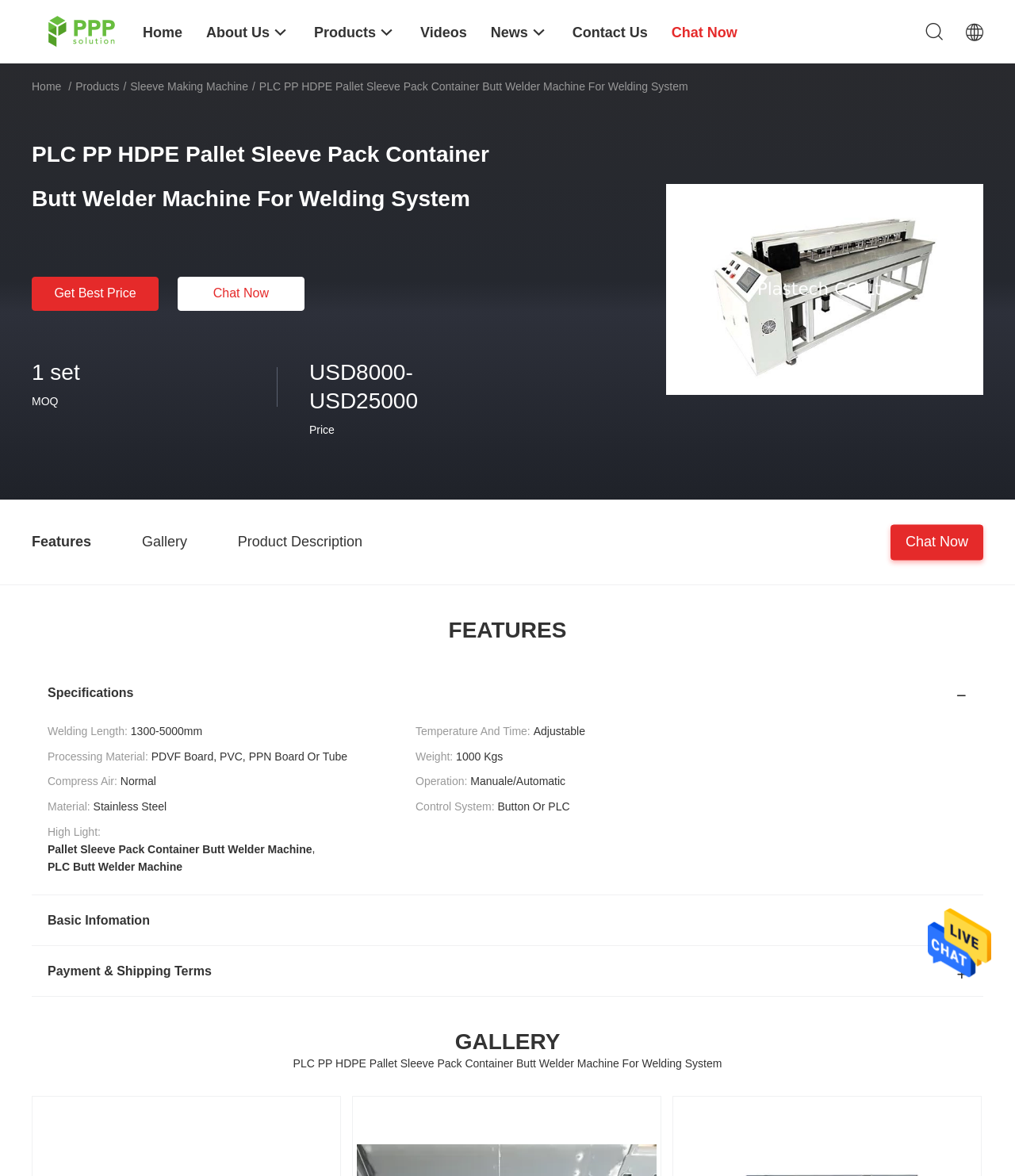Identify the bounding box coordinates of the area that should be clicked in order to complete the given instruction: "Send a message". The bounding box coordinates should be four float numbers between 0 and 1, i.e., [left, top, right, bottom].

[0.914, 0.769, 0.977, 0.838]